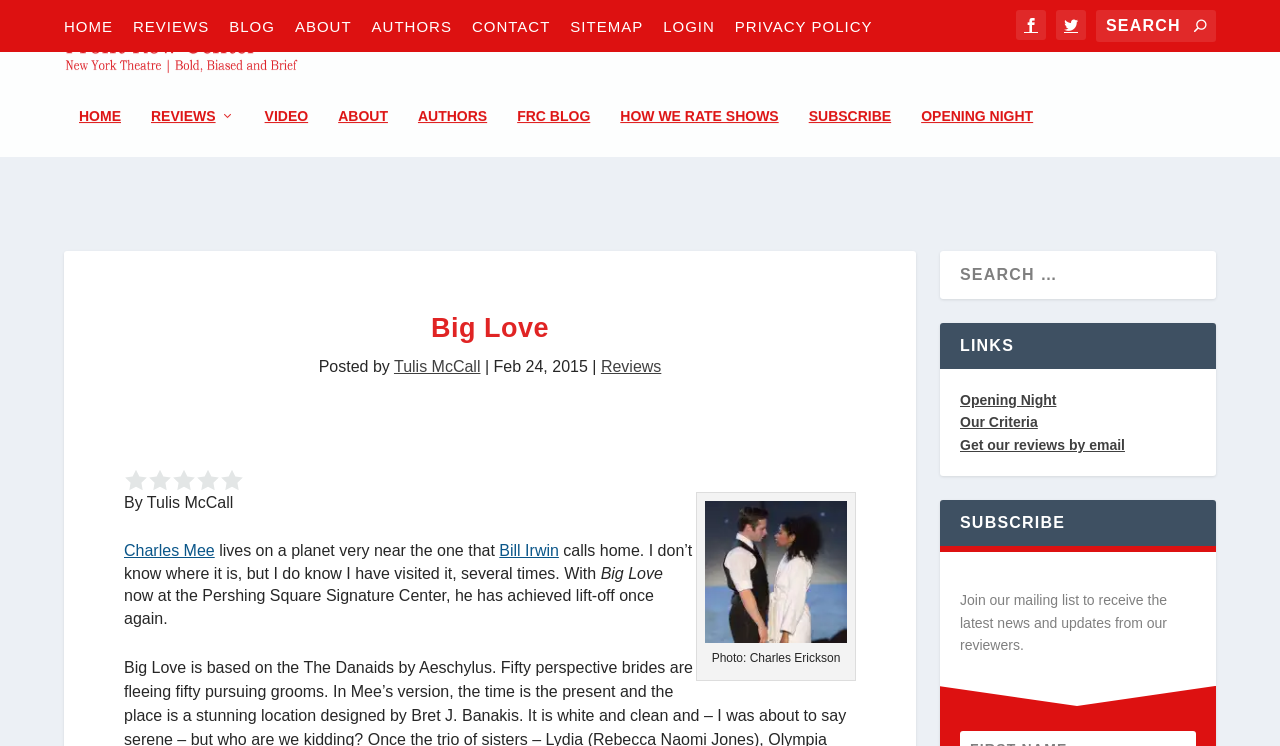Find the bounding box coordinates for the area that must be clicked to perform this action: "View the photo by Charles Erickson".

[0.551, 0.672, 0.662, 0.863]